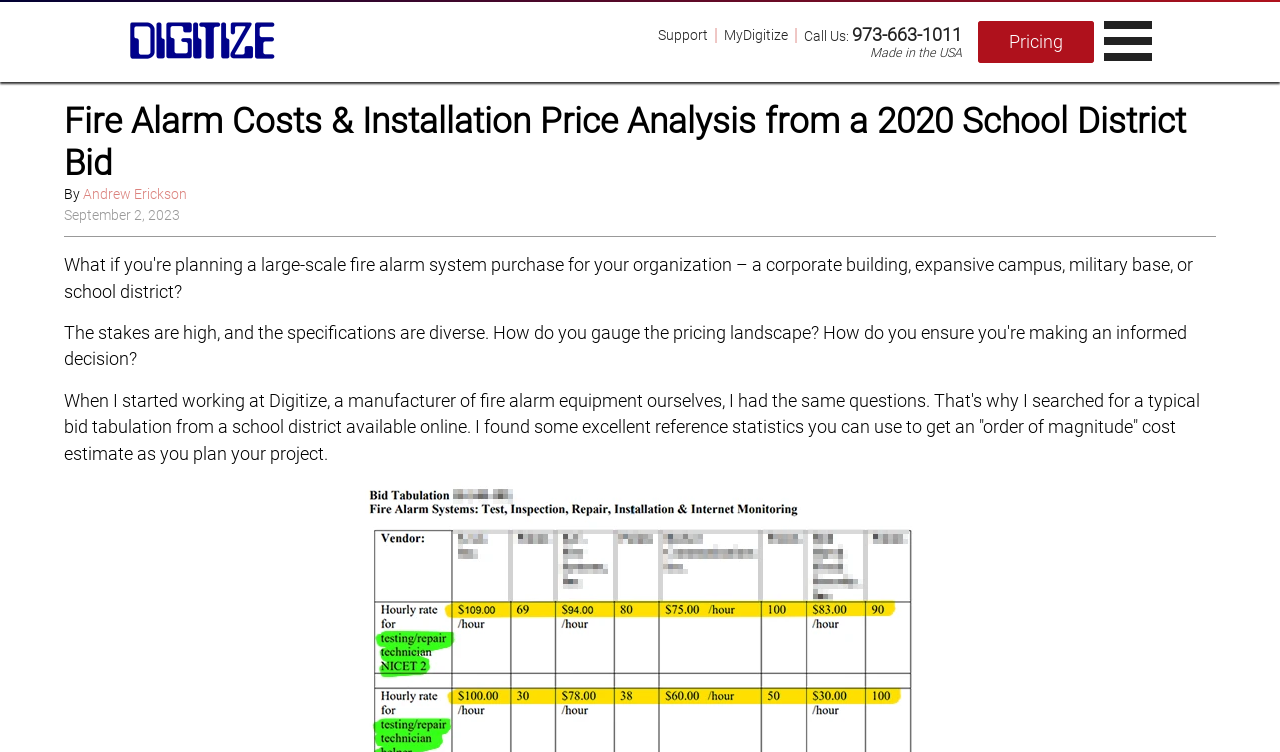From the element description: "MyDigitize", extract the bounding box coordinates of the UI element. The coordinates should be expressed as four float numbers between 0 and 1, in the order [left, top, right, bottom].

[0.566, 0.035, 0.616, 0.057]